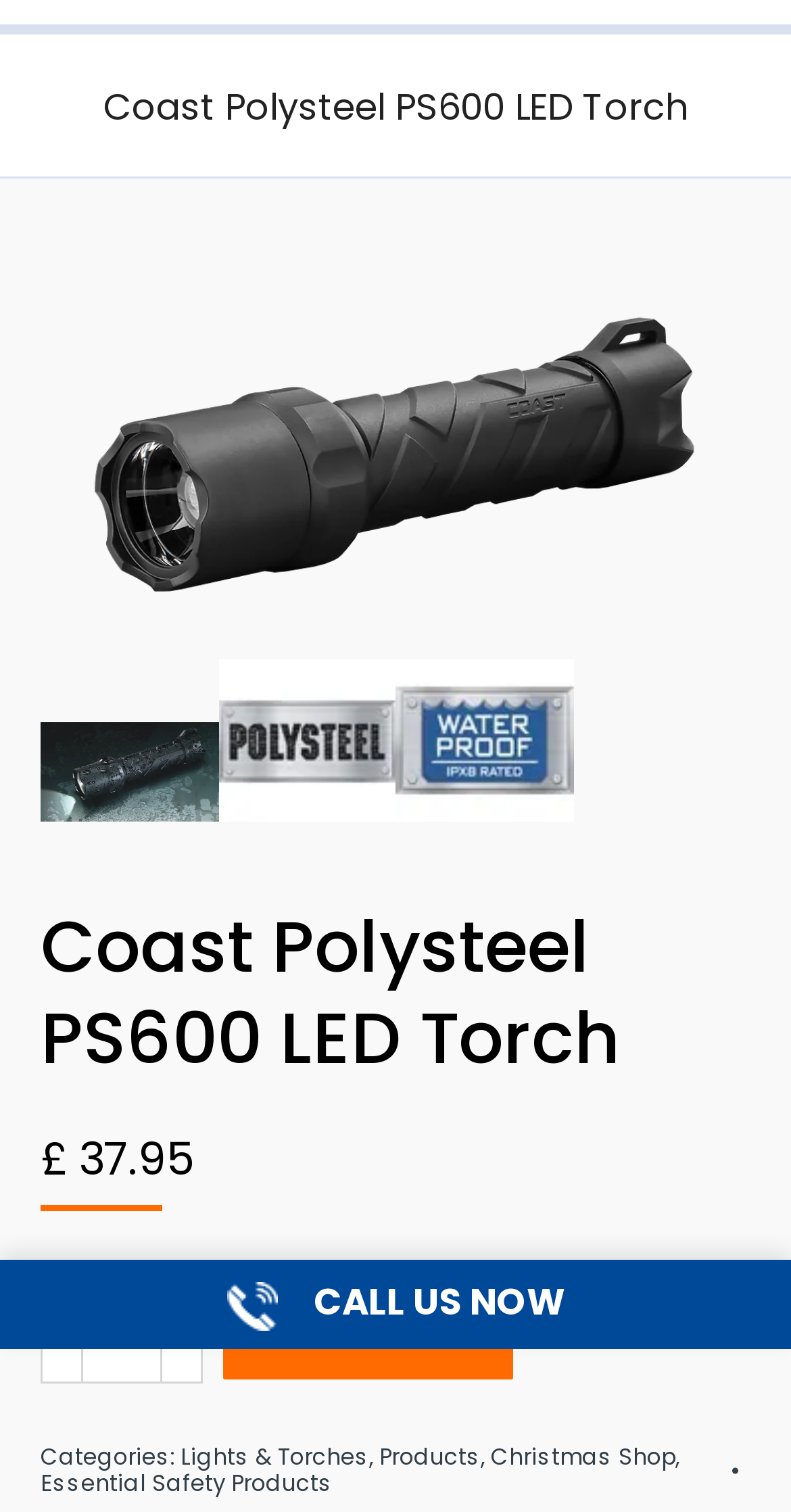What categories is the product listed under?
Based on the visual details in the image, please answer the question thoroughly.

I found the categories by looking at the link elements on the webpage. Specifically, I found the 'Categories:' text followed by links to 'Lights & Torches' and 'Products', which suggests that the product is listed under these categories.